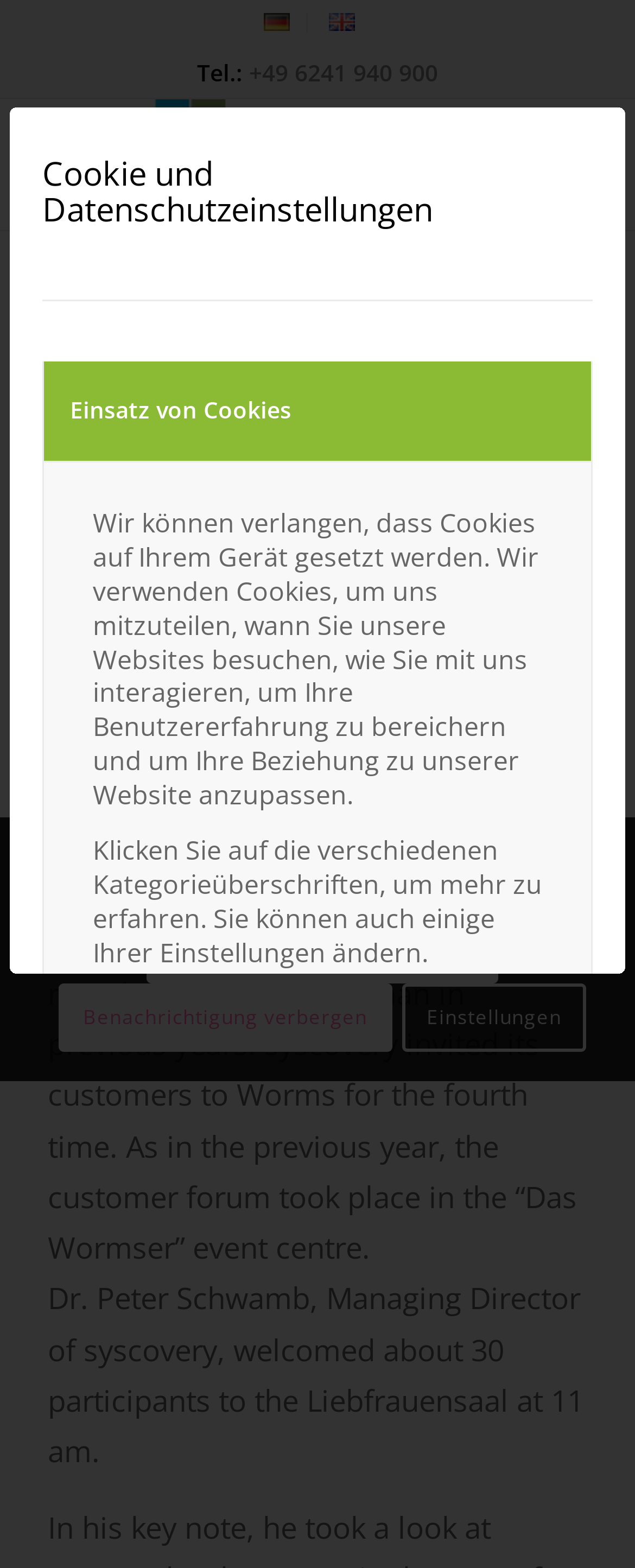What is the location of the event mentioned on this webpage?
Answer the question based on the image using a single word or a brief phrase.

Worms